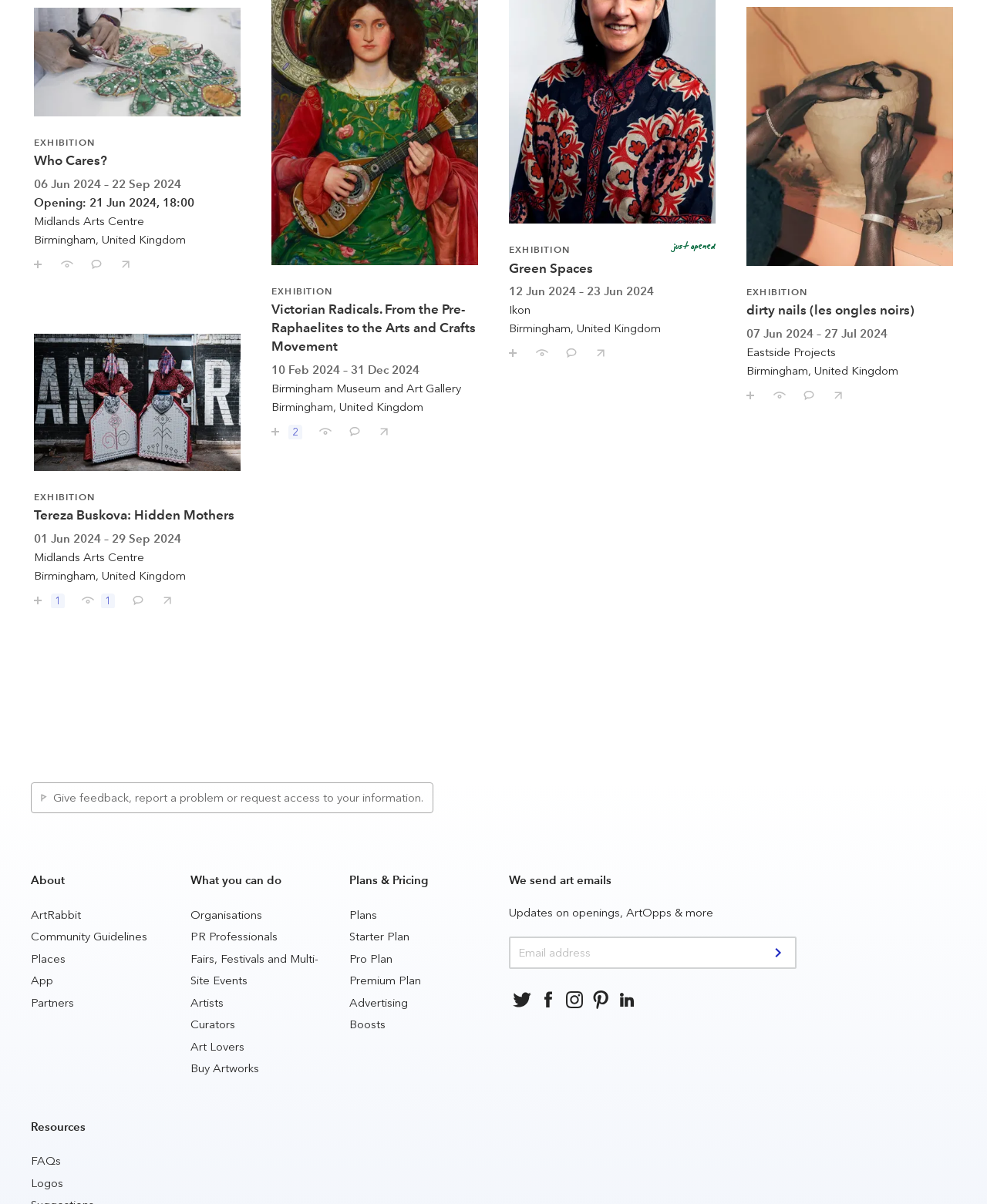Locate the bounding box coordinates of the element that should be clicked to execute the following instruction: "Share dirty nails (les ongles noirs) with your friends".

[0.834, 0.315, 0.855, 0.335]